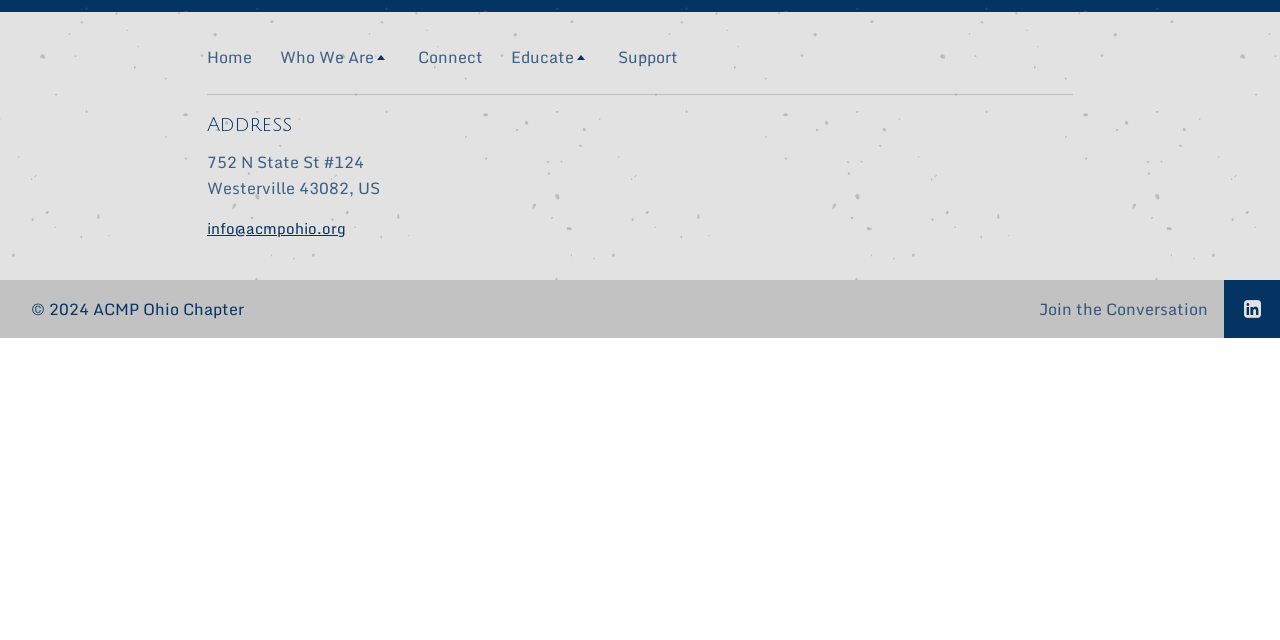Locate the bounding box for the described UI element: "Address". Ensure the coordinates are four float numbers between 0 and 1, formatted as [left, top, right, bottom].

[0.162, 0.173, 0.838, 0.217]